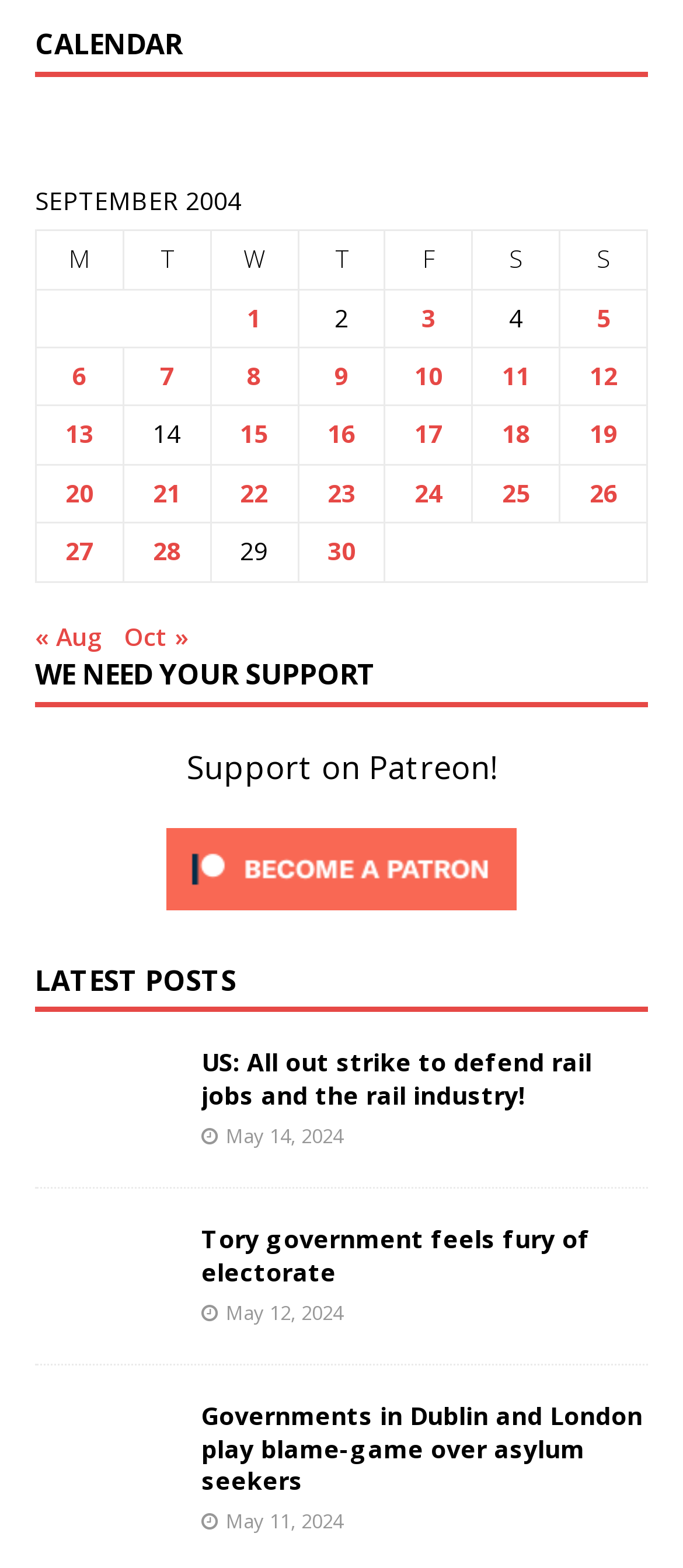Please identify the bounding box coordinates of where to click in order to follow the instruction: "View posts published on 1 September 2004".

[0.362, 0.192, 0.382, 0.213]